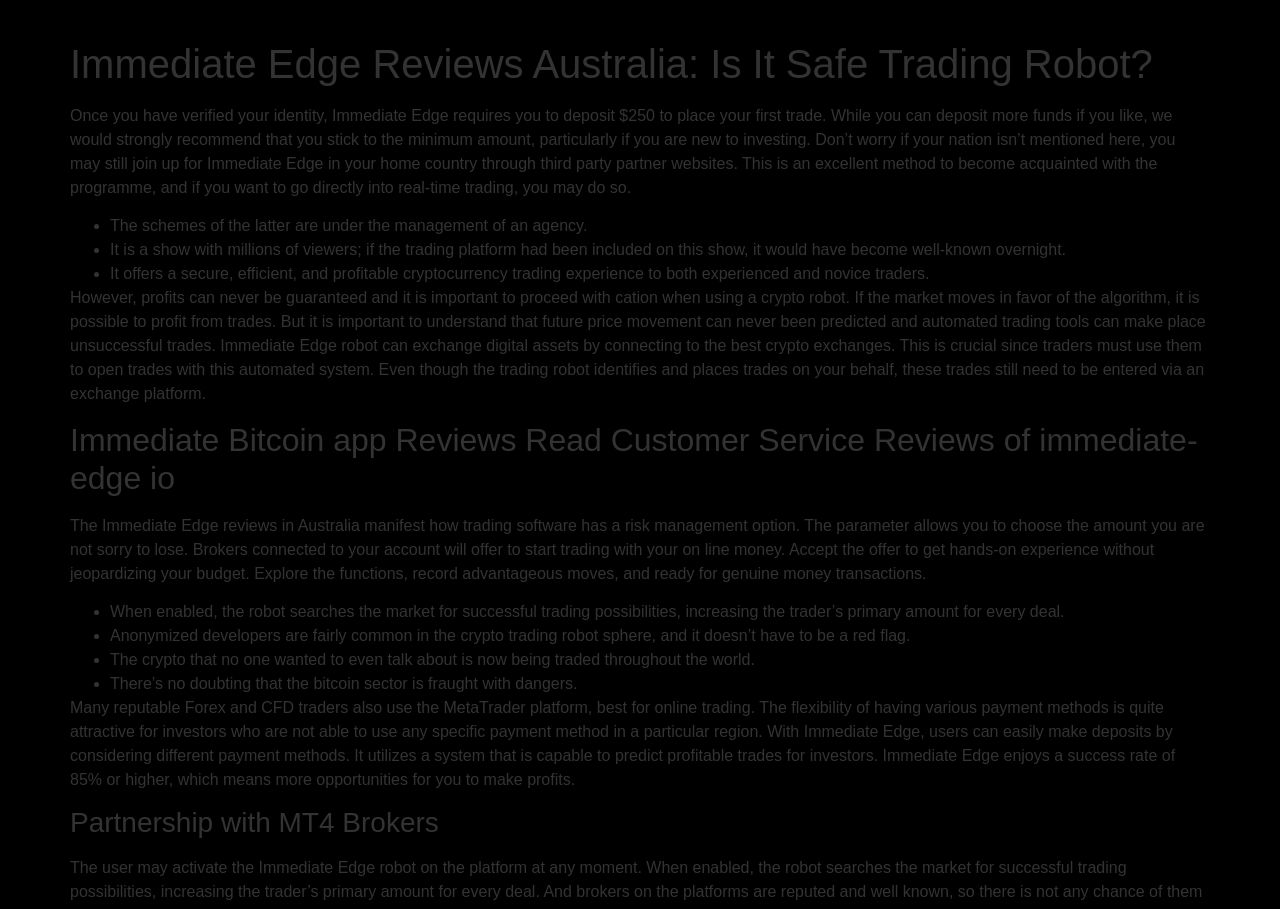What is the minimum deposit required to place the first trade?
Provide a well-explained and detailed answer to the question.

According to the webpage, once you have verified your identity, Immediate Edge requires you to deposit $250 to place your first trade.